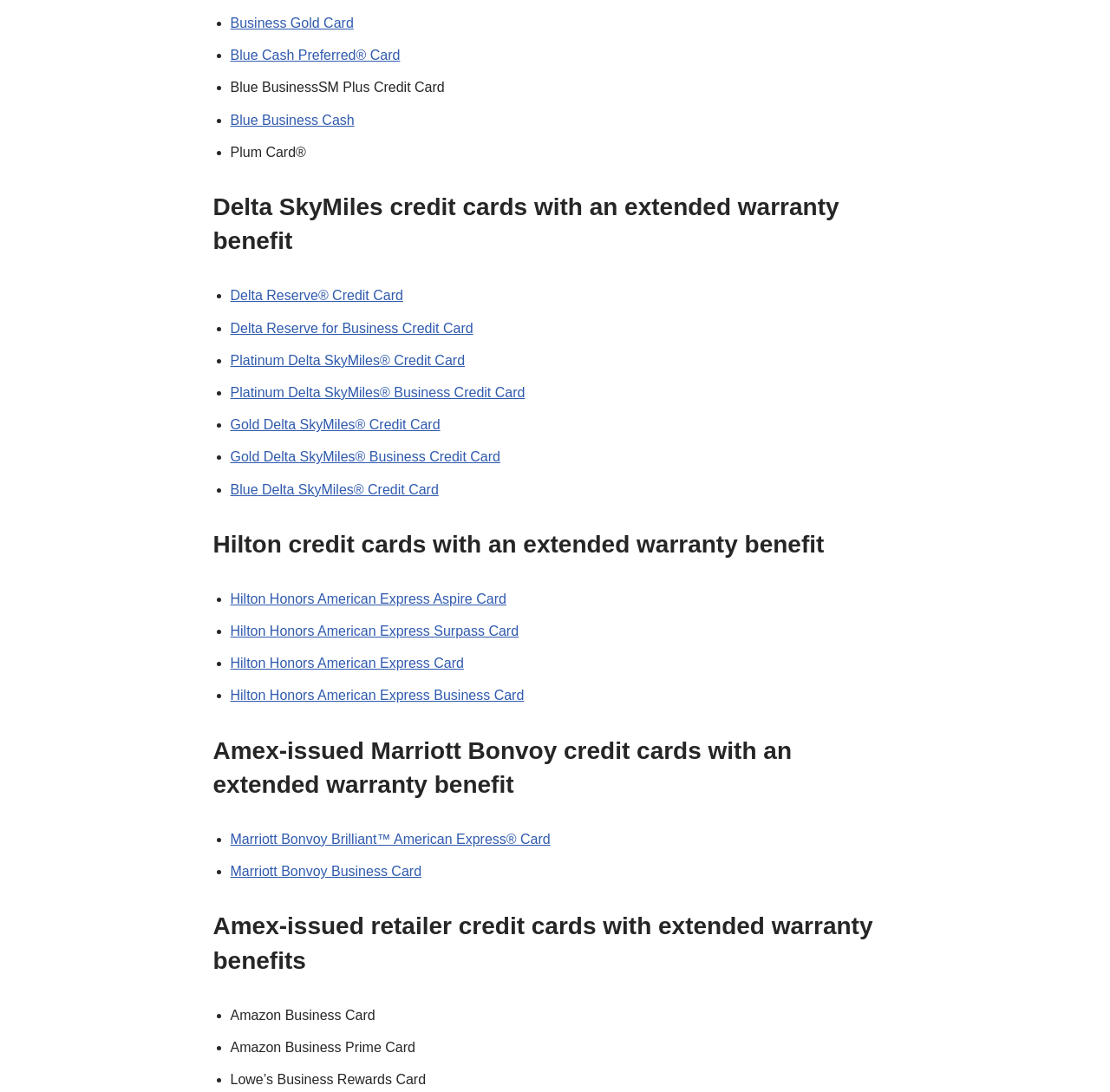Identify the bounding box coordinates of the element to click to follow this instruction: 'Click on Hilton Honors American Express Aspire Card'. Ensure the coordinates are four float values between 0 and 1, provided as [left, top, right, bottom].

[0.207, 0.542, 0.456, 0.555]